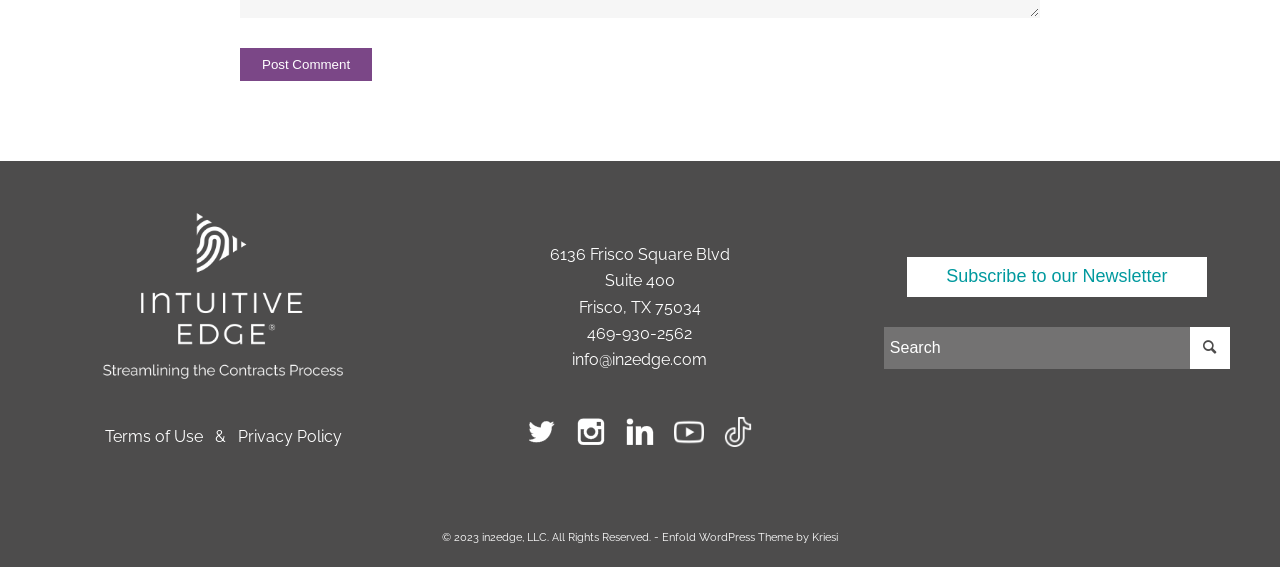Identify the bounding box coordinates for the region of the element that should be clicked to carry out the instruction: "Subscribe to the newsletter". The bounding box coordinates should be four float numbers between 0 and 1, i.e., [left, top, right, bottom].

[0.709, 0.453, 0.943, 0.524]